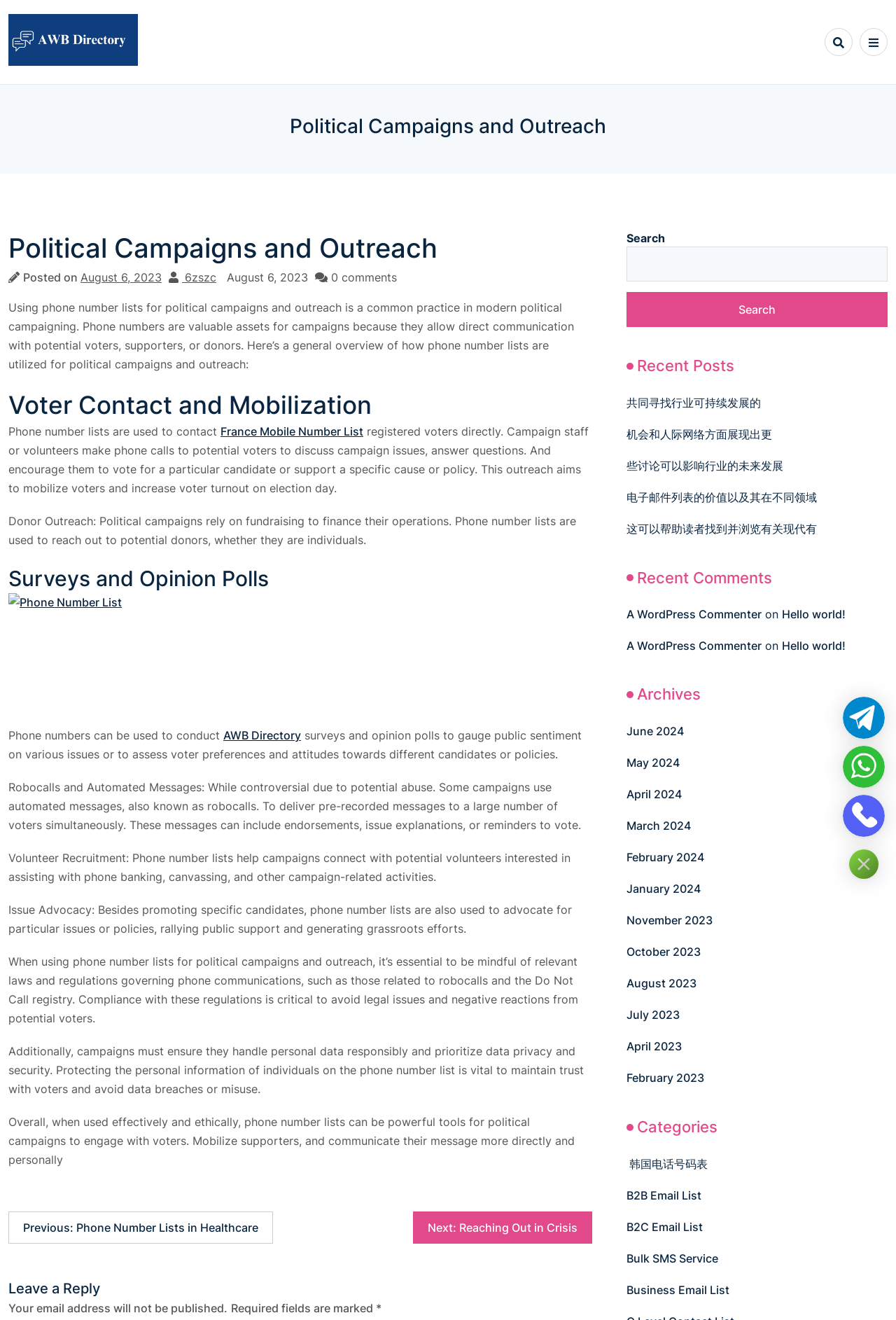Could you highlight the region that needs to be clicked to execute the instruction: "Search for something"?

[0.699, 0.187, 0.991, 0.213]